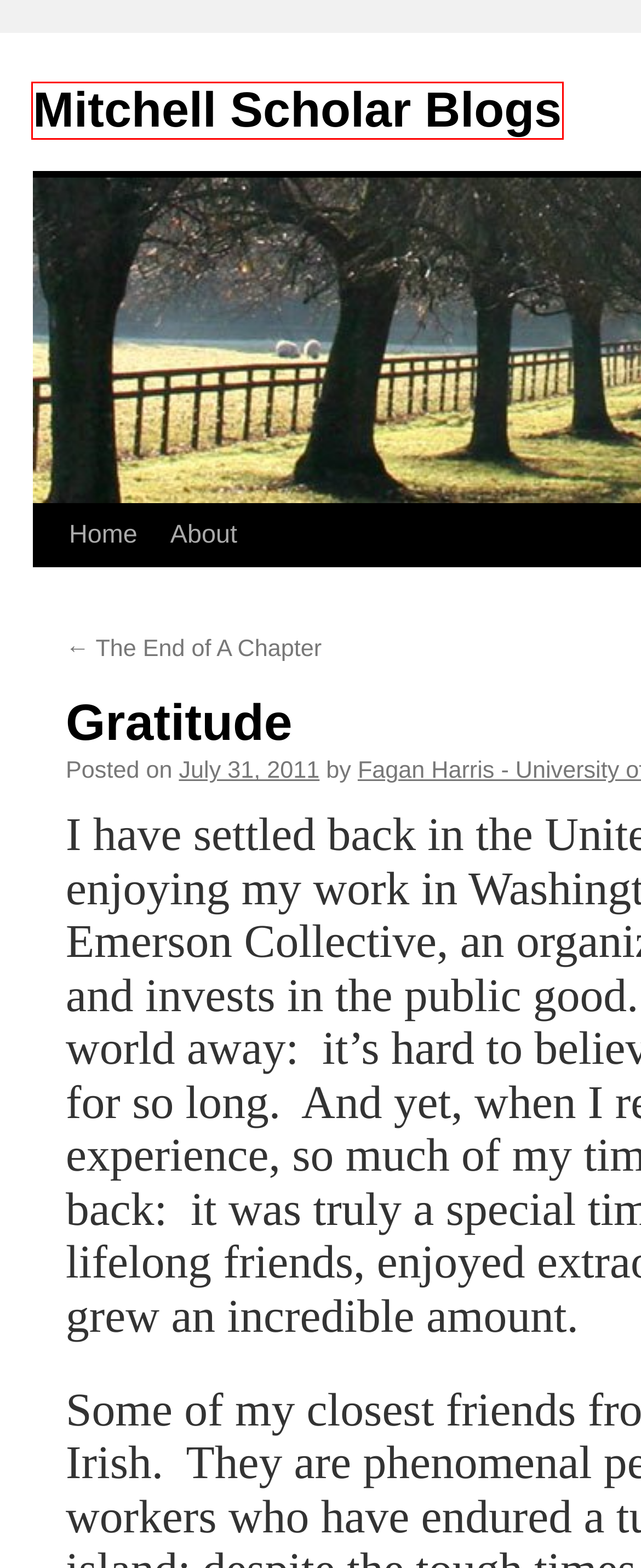You are presented with a screenshot of a webpage containing a red bounding box around a particular UI element. Select the best webpage description that matches the new webpage after clicking the element within the bounding box. Here are the candidates:
A. About | Mitchell Scholar Blogs
B. Fagan Harris – University of Limerick | Mitchell Scholar Blogs
C. Stanford University | Mitchell Scholar Blogs
D. American identity | Mitchell Scholar Blogs
E. University of Limerick (UL) | Mitchell Scholar Blogs
F. Blog Tool, Publishing Platform, and CMS – WordPress.org
G. Mitchell Scholar Blogs | cataloging excellence in public service
H. The End of A Chapter | Mitchell Scholar Blogs

G